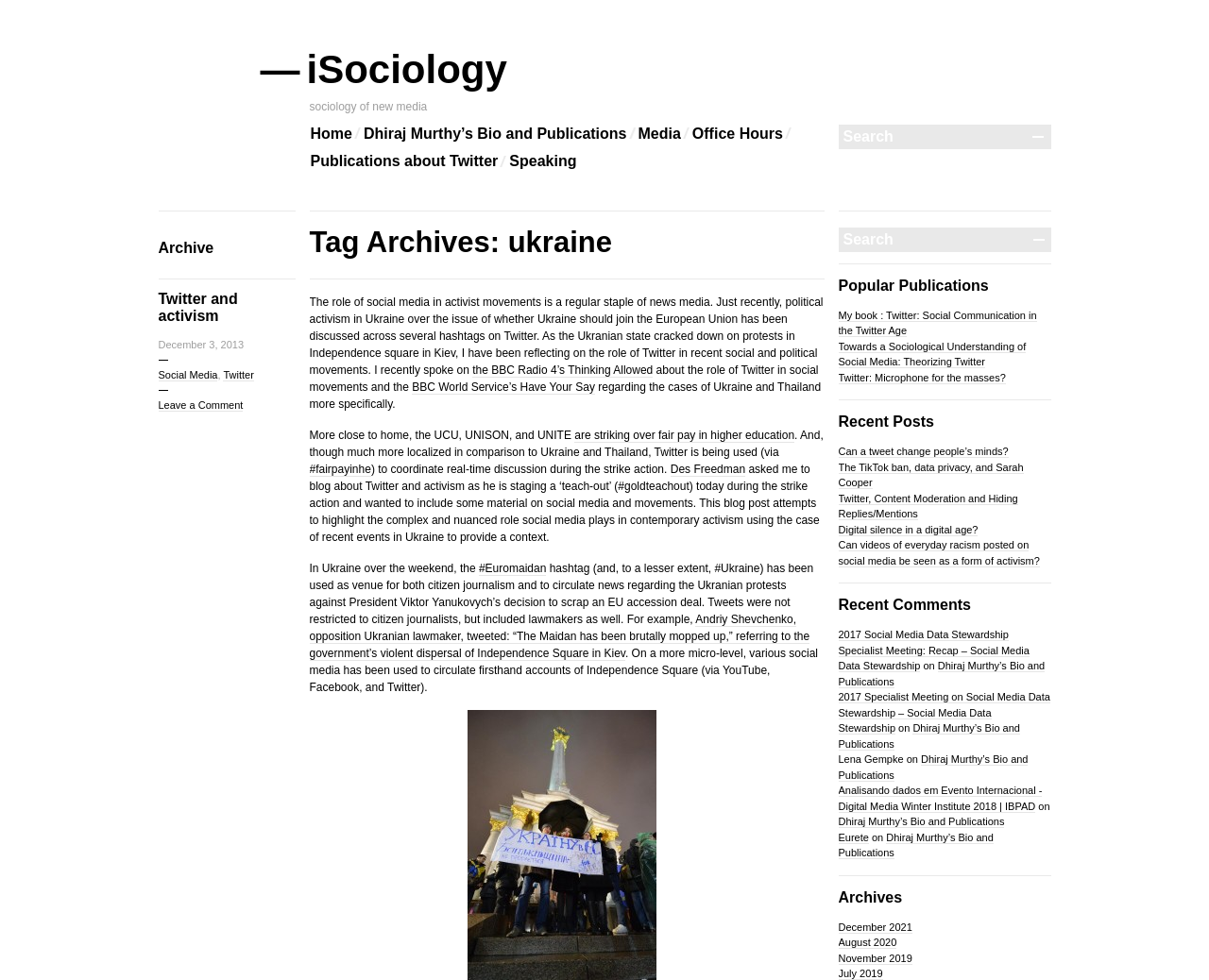Please provide the bounding box coordinate of the region that matches the element description: Publications about Twitter. Coordinates should be in the format (top-left x, top-left y, bottom-right x, bottom-right y) and all values should be between 0 and 1.

[0.257, 0.15, 0.412, 0.179]